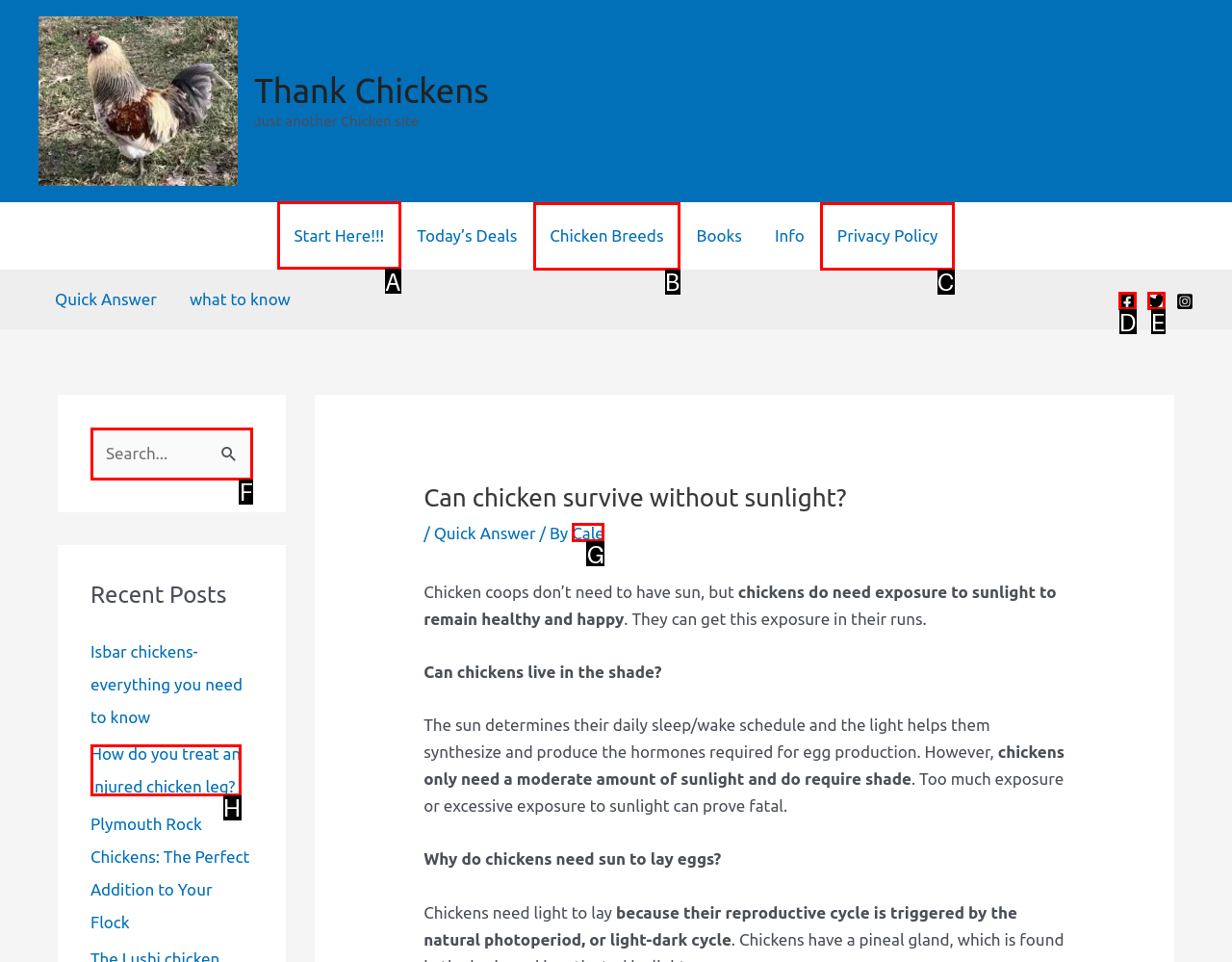Identify the HTML element I need to click to complete this task: Go to Start Here page Provide the option's letter from the available choices.

A